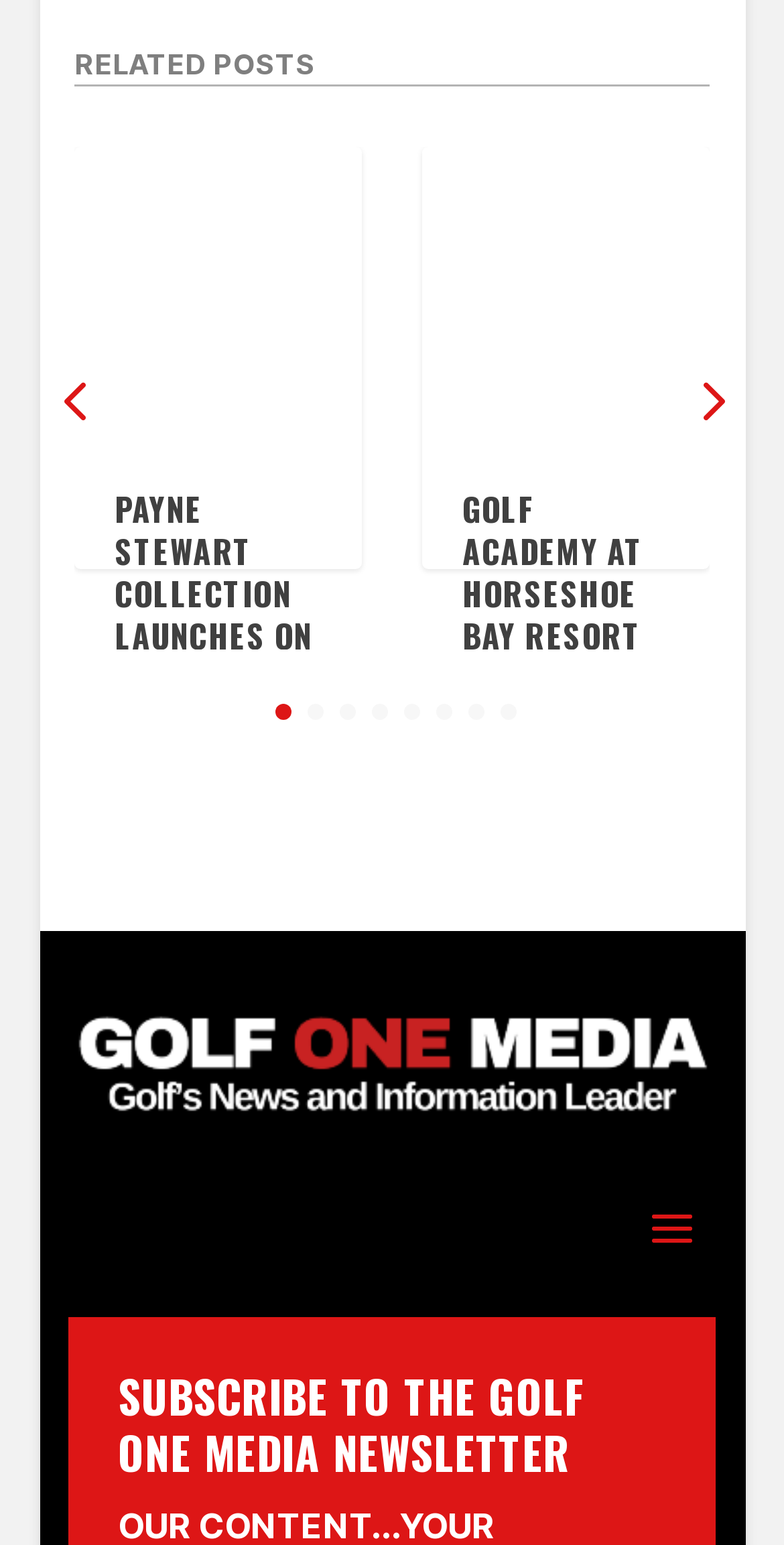Provide a one-word or brief phrase answer to the question:
How many links are in the first article?

3